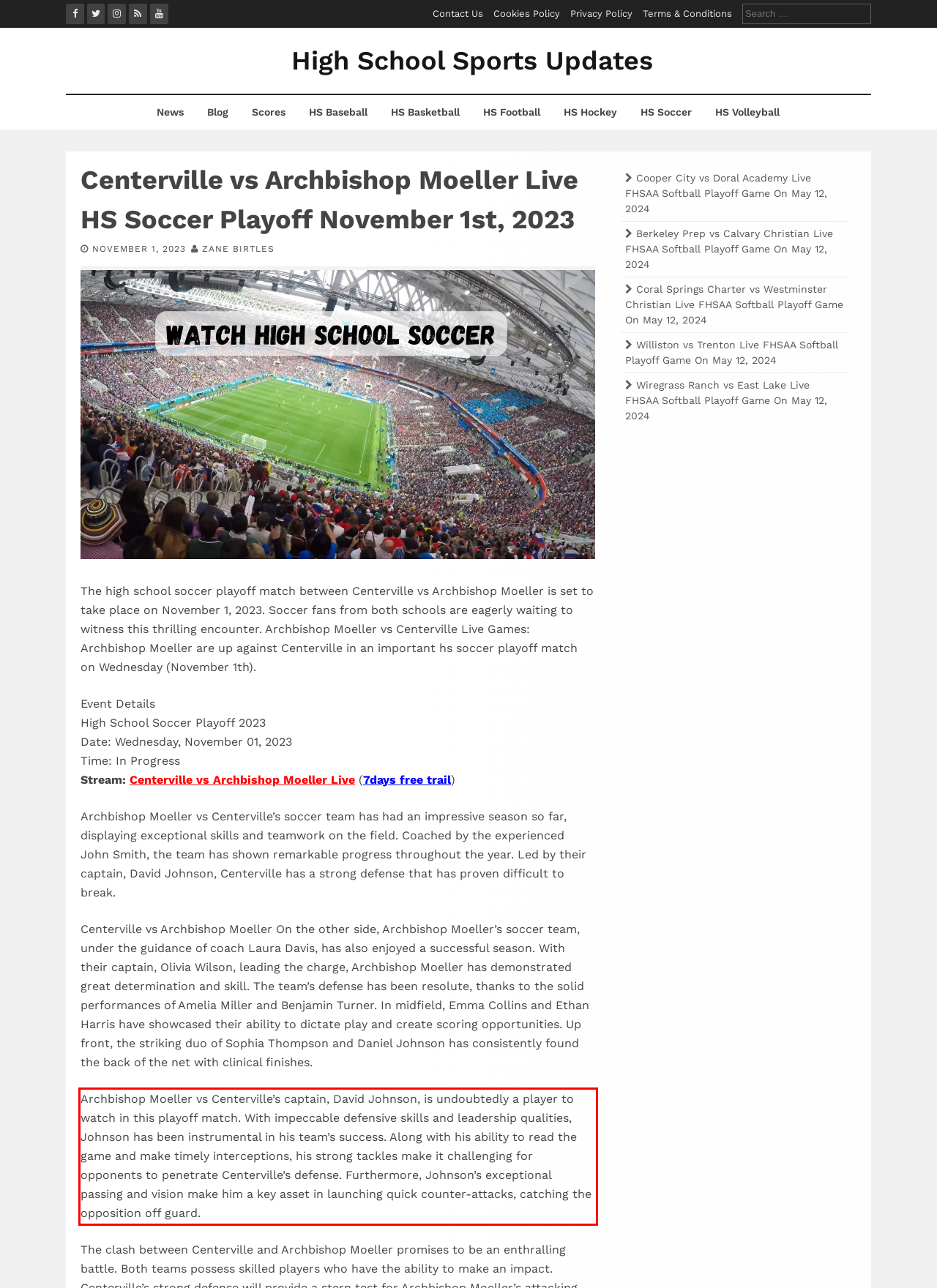Given a screenshot of a webpage with a red bounding box, extract the text content from the UI element inside the red bounding box.

Archbishop Moeller vs Centerville’s captain, David Johnson, is undoubtedly a player to watch in this playoff match. With impeccable defensive skills and leadership qualities, Johnson has been instrumental in his team’s success. Along with his ability to read the game and make timely interceptions, his strong tackles make it challenging for opponents to penetrate Centerville’s defense. Furthermore, Johnson’s exceptional passing and vision make him a key asset in launching quick counter-attacks, catching the opposition off guard.